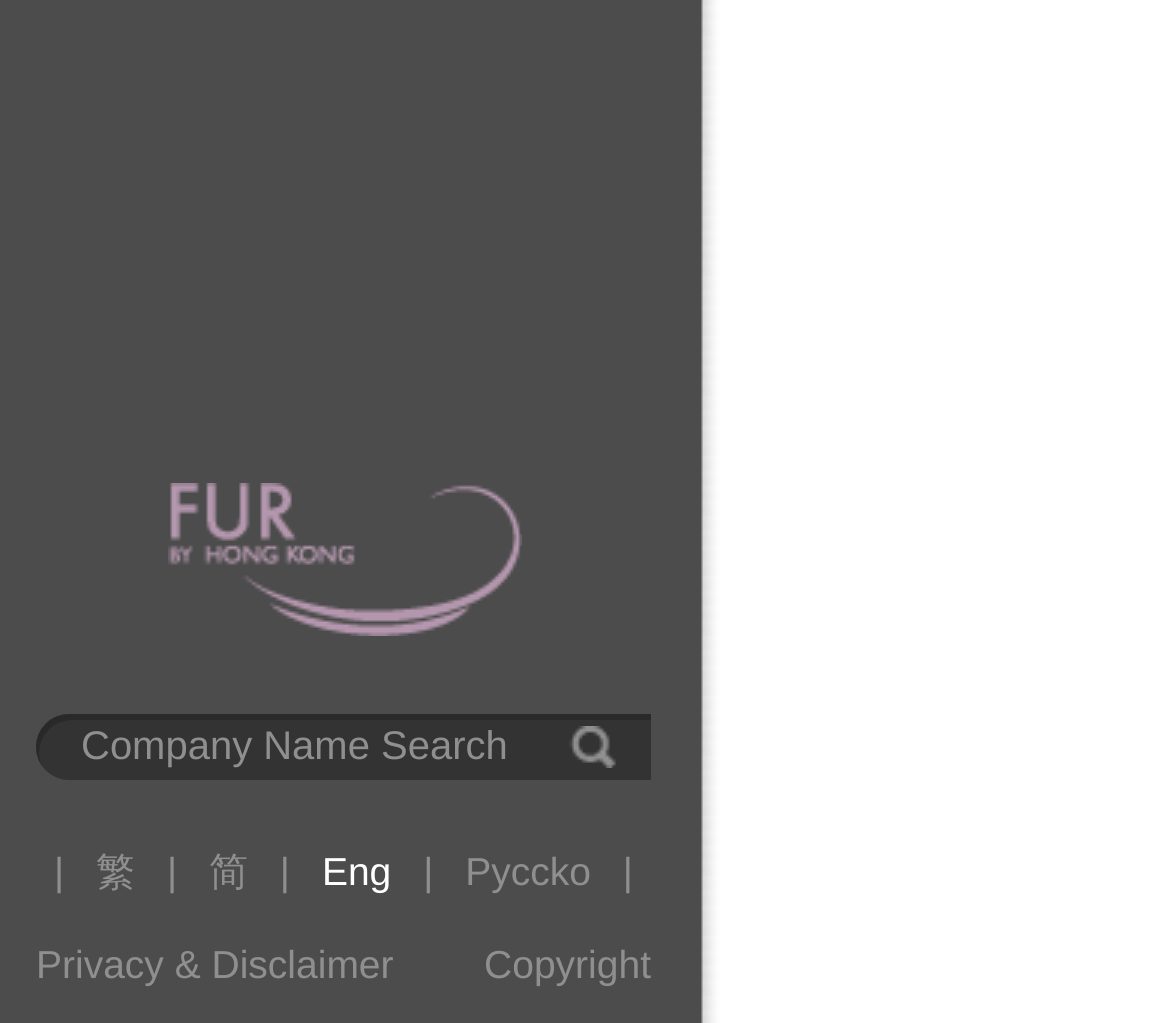What is the purpose of the textbox?
Based on the image content, provide your answer in one word or a short phrase.

Company Name Search